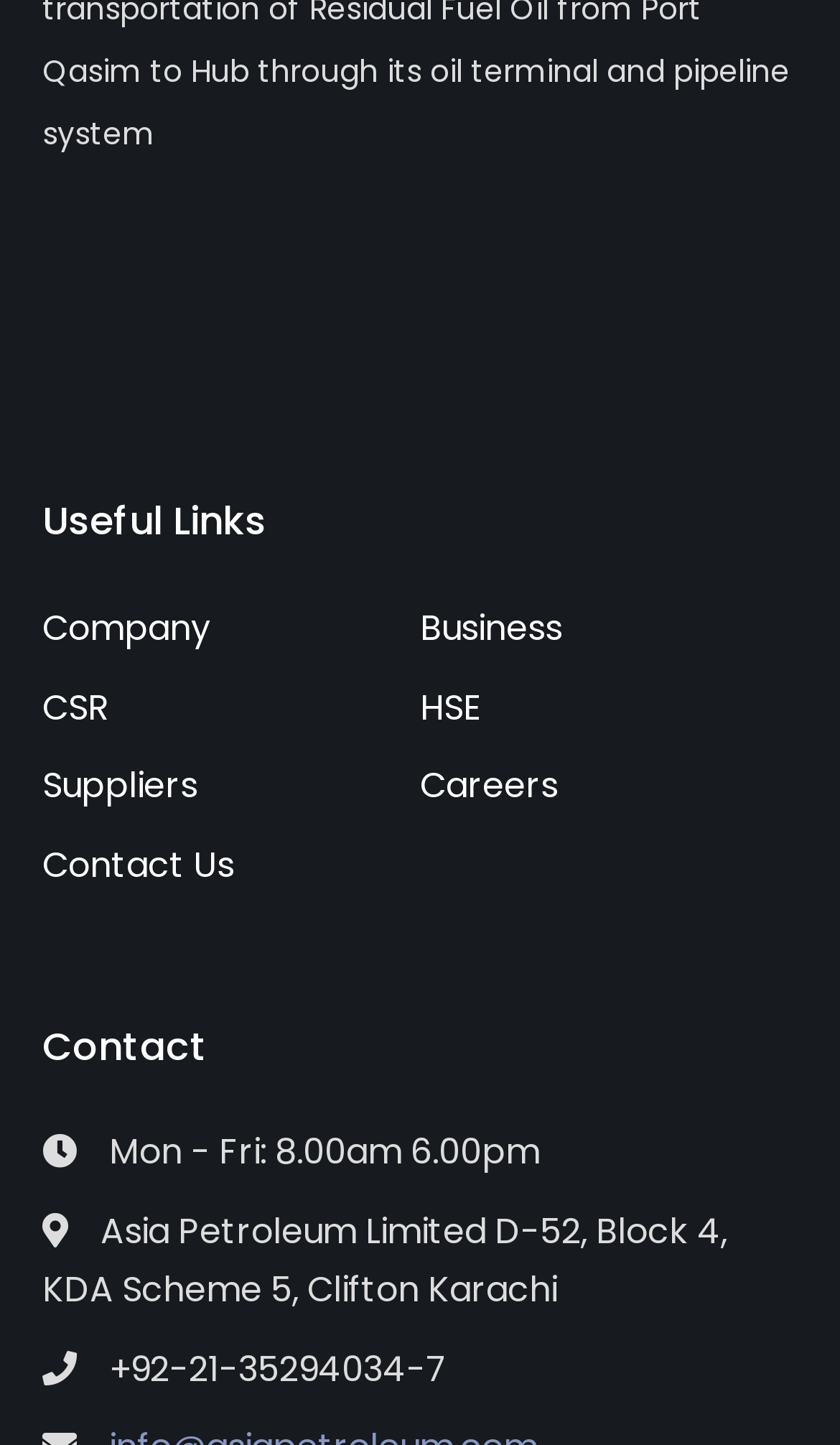Analyze the image and give a detailed response to the question:
What are the useful links provided?

The webpage has a heading 'Useful Links' followed by several link elements with texts 'Company', 'Business', 'CSR', 'HSE', 'Suppliers', 'Careers', and 'Contact Us', which are the useful links provided.